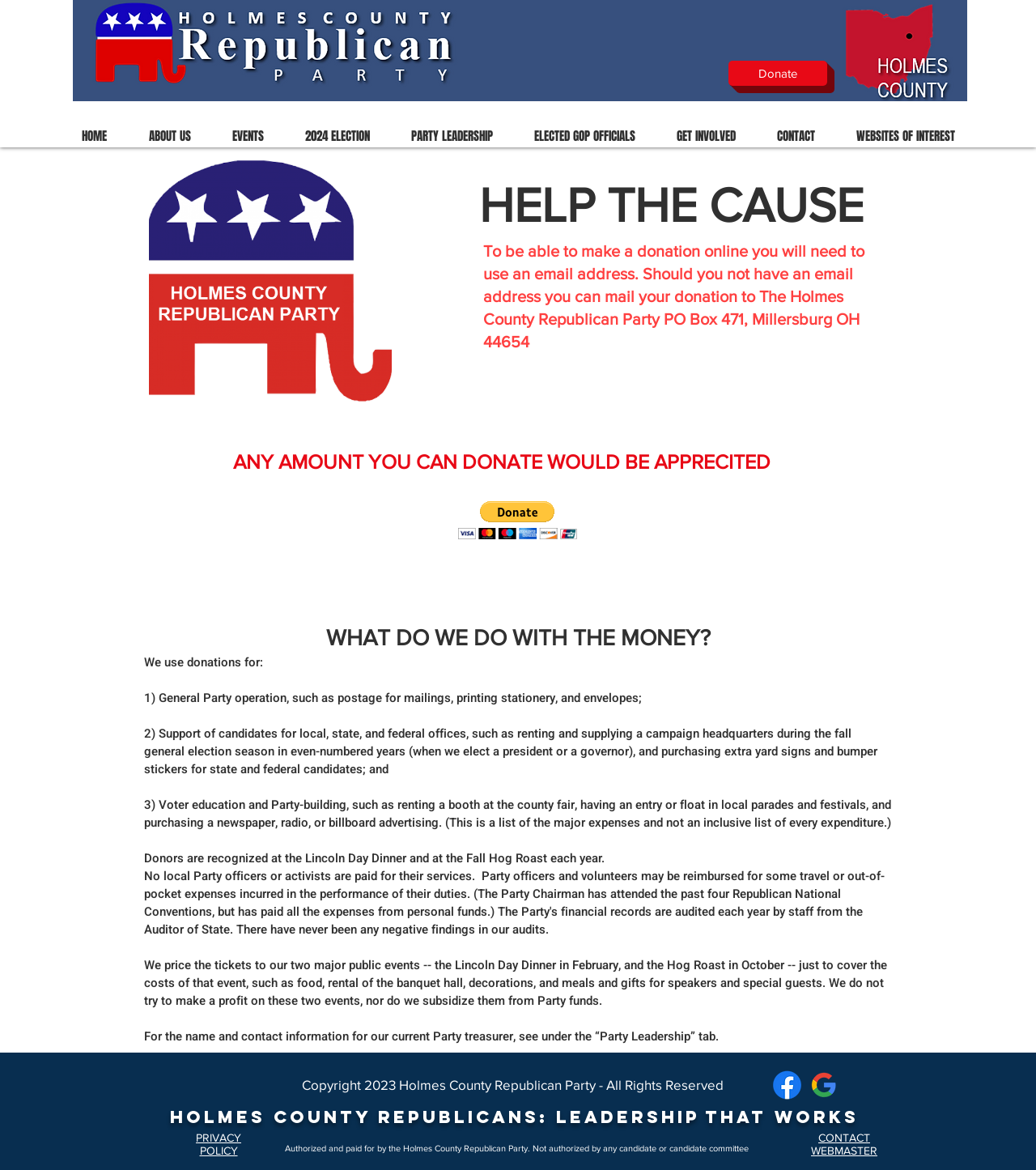Determine the bounding box coordinates for the region that must be clicked to execute the following instruction: "View the PRIVACY POLICY".

[0.189, 0.967, 0.233, 0.989]